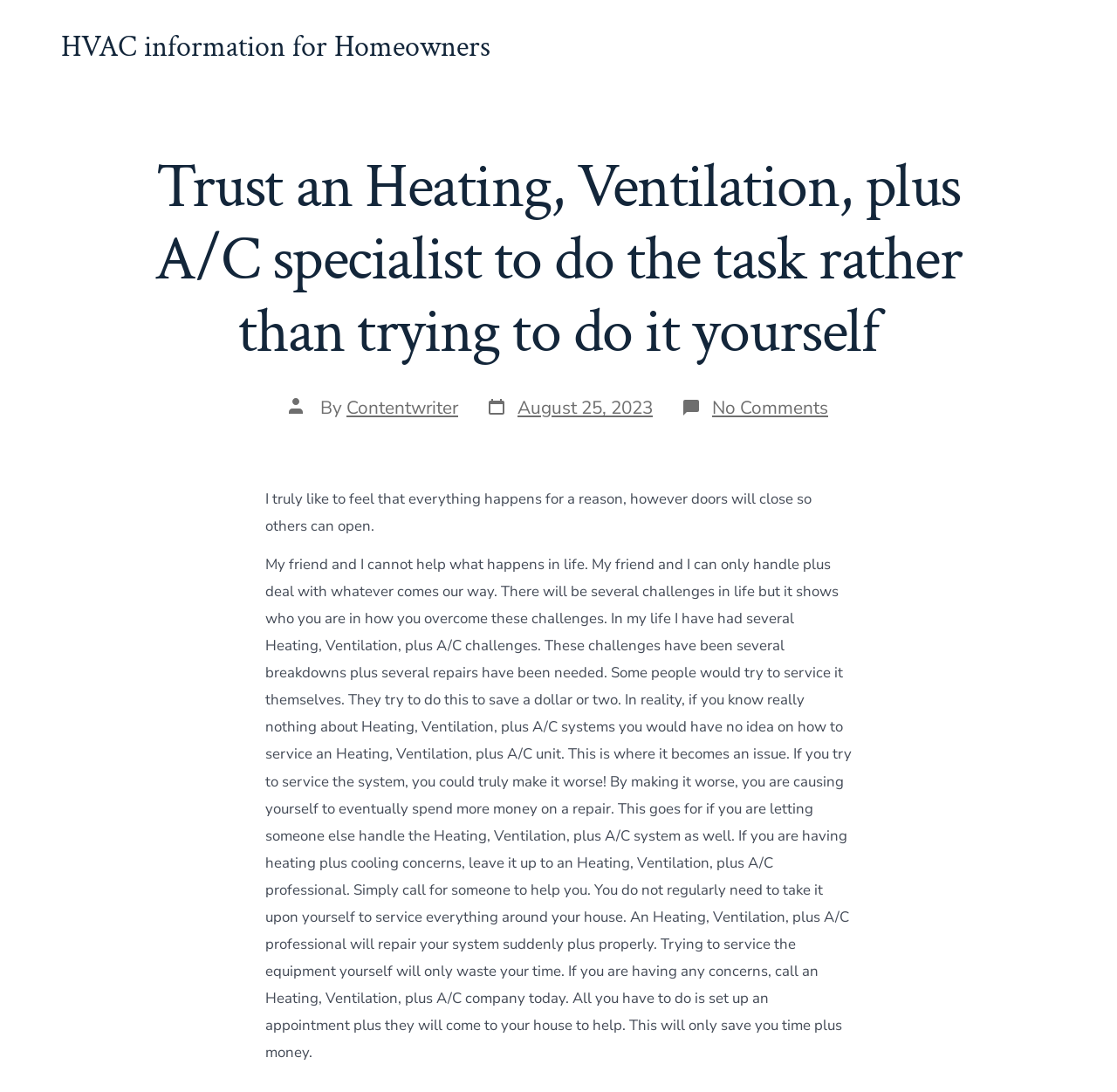Extract the main title from the webpage.

Trust an Heating, Ventilation, plus A/C specialist to do the task rather than trying to do it yourself